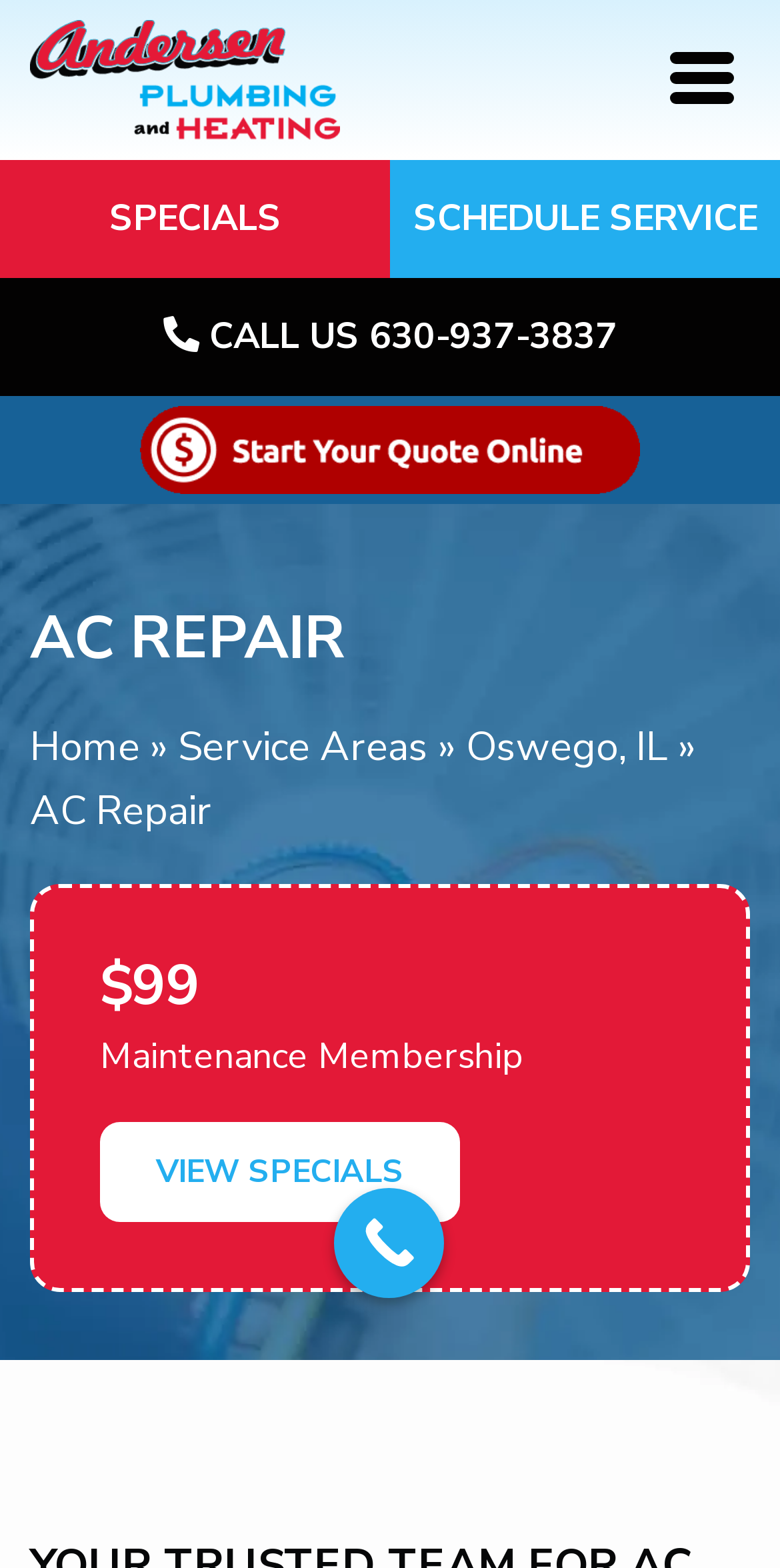Locate the bounding box coordinates of the element to click to perform the following action: 'Start your quote'. The coordinates should be given as four float values between 0 and 1, in the form of [left, top, right, bottom].

[0.179, 0.267, 0.821, 0.302]